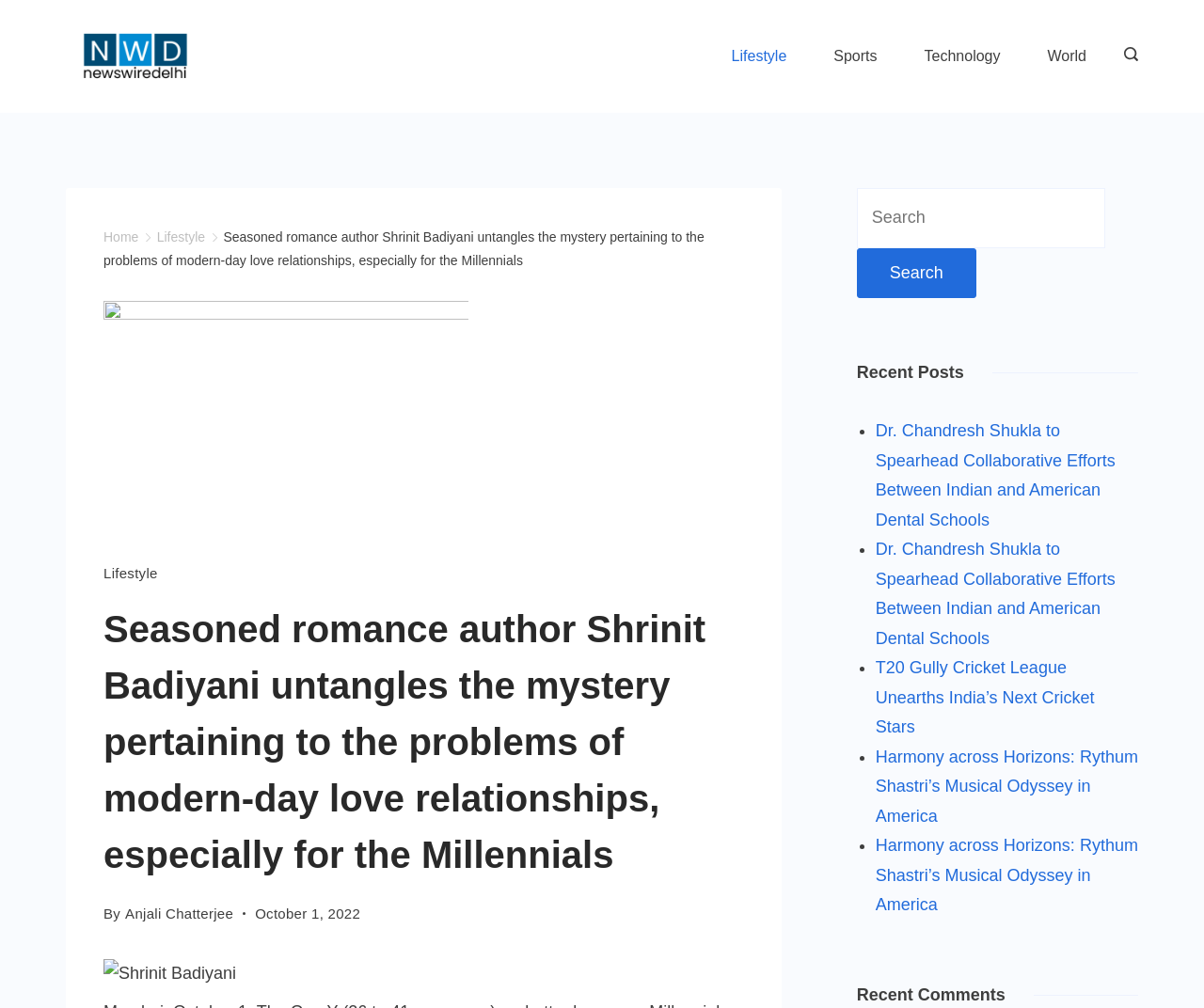What is the category of the article?
Based on the image, respond with a single word or phrase.

Lifestyle